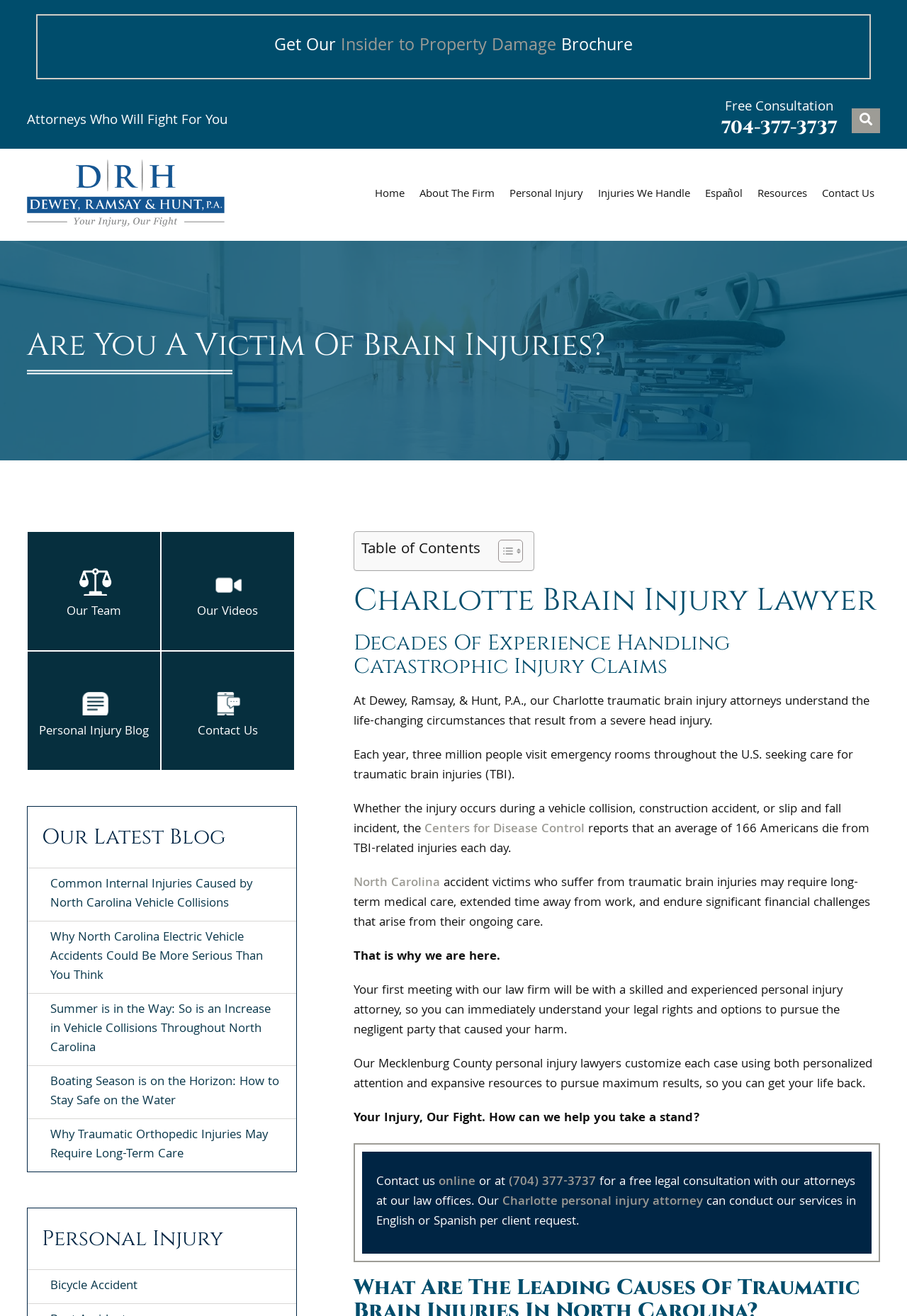Identify and provide the text of the main header on the webpage.

Charlotte Brain Injury Lawyer